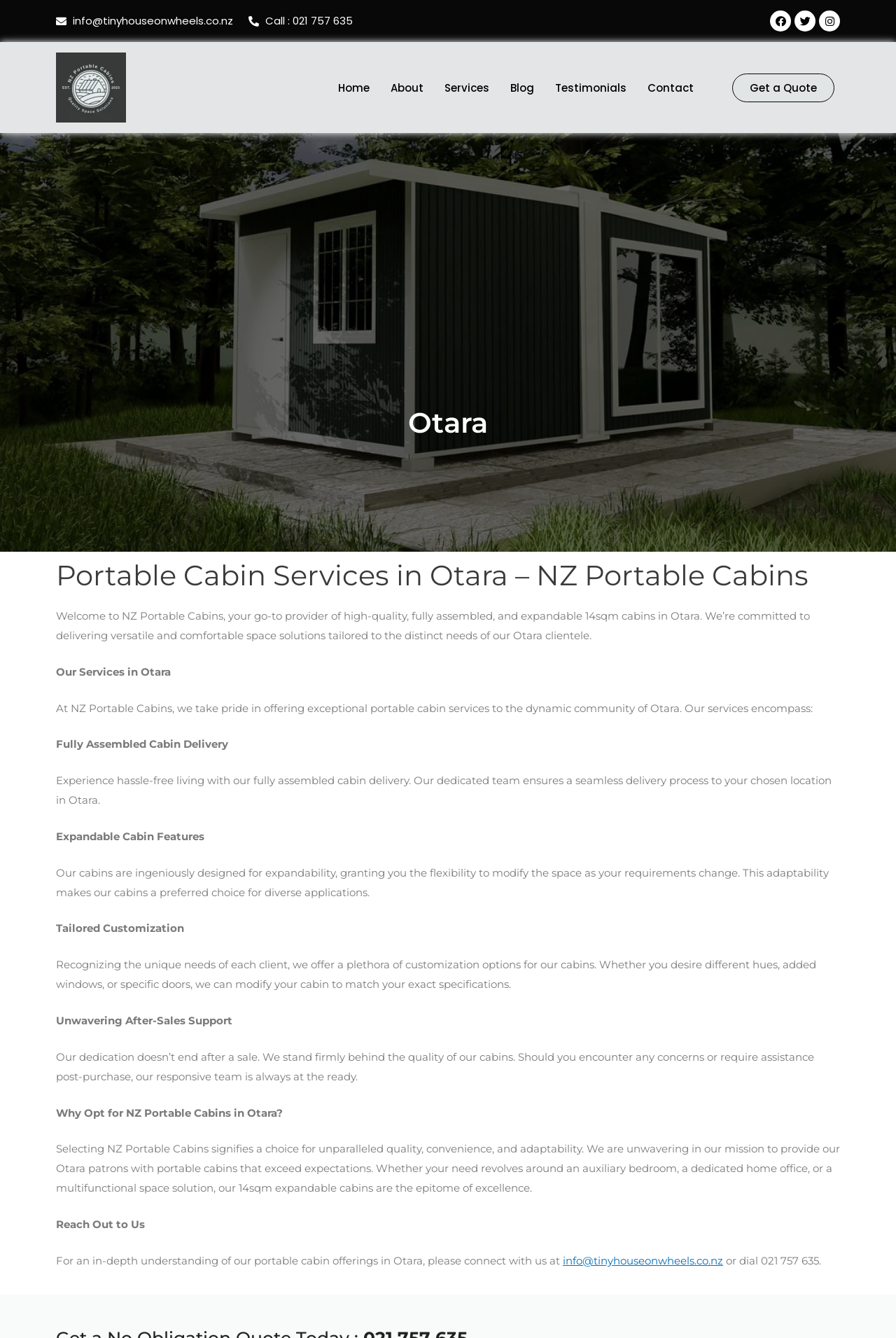Locate the bounding box coordinates of the element that should be clicked to fulfill the instruction: "Get a quote".

[0.817, 0.055, 0.932, 0.076]